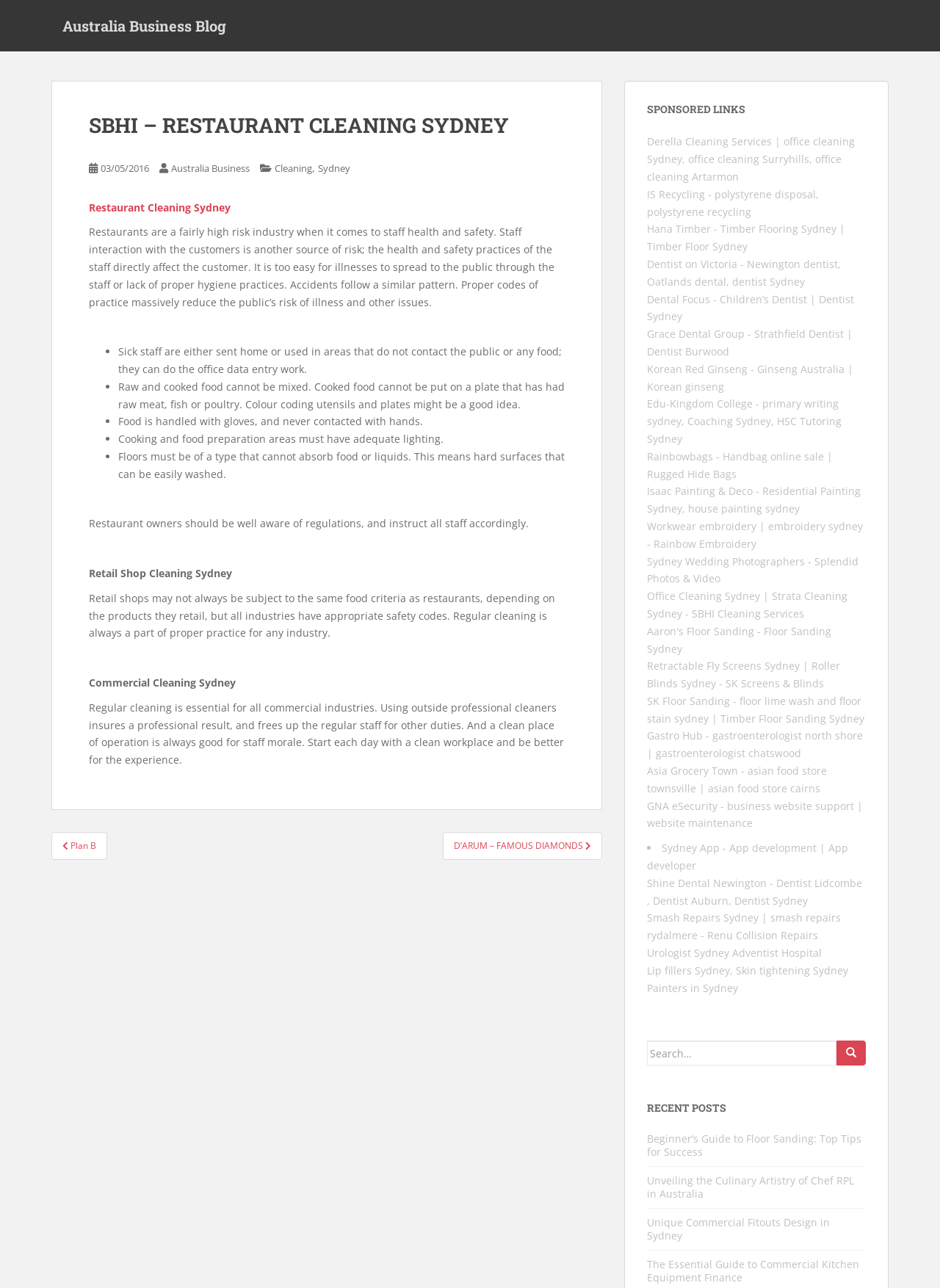Why is it important to separate raw and cooked food?
Refer to the screenshot and deliver a thorough answer to the question presented.

The webpage emphasizes the importance of separating raw and cooked food to prevent contamination, which is a crucial health and safety practice to prevent the spread of illnesses.